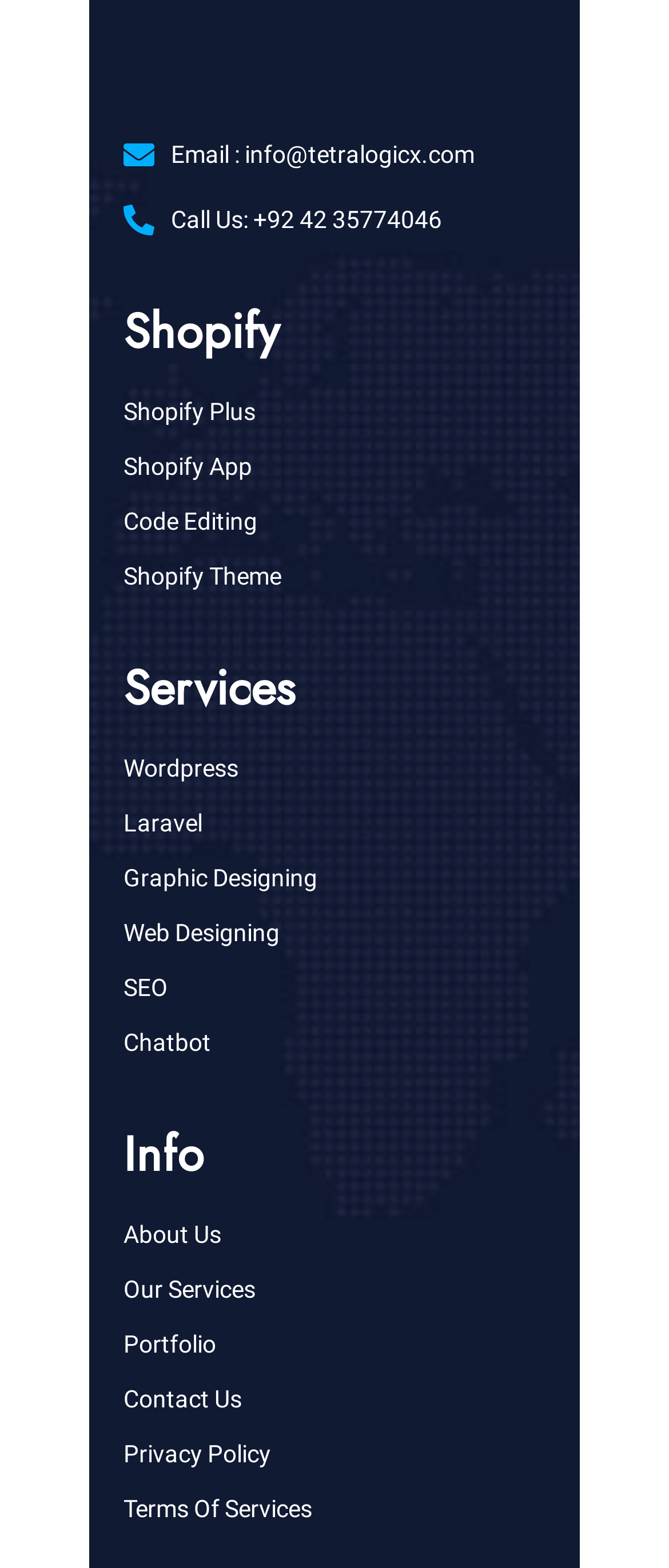Locate the coordinates of the bounding box for the clickable region that fulfills this instruction: "Visit Shopify website".

[0.185, 0.163, 0.417, 0.208]